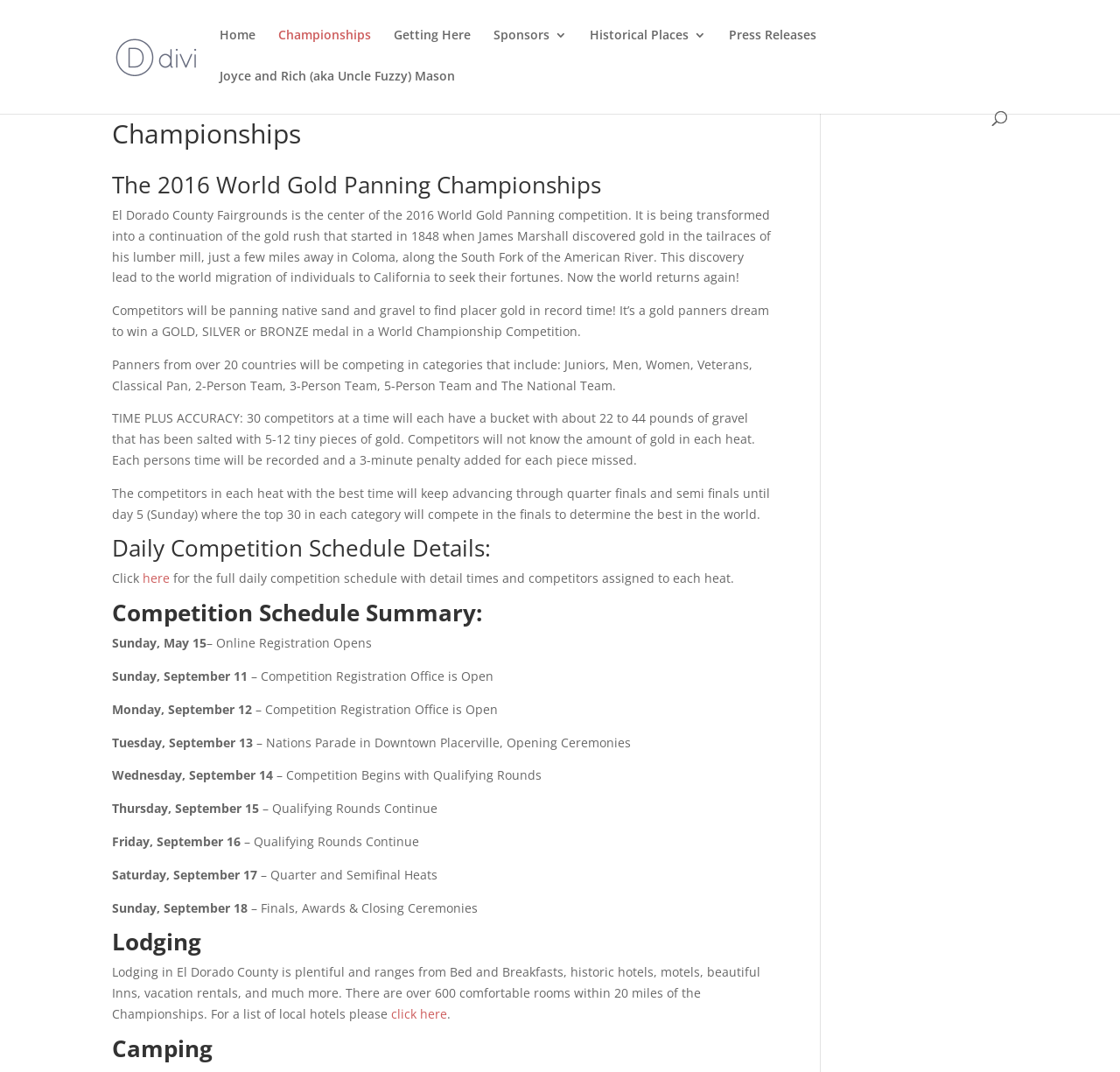Identify the bounding box coordinates necessary to click and complete the given instruction: "visit Homeschool Legal Defense Hawaii".

None